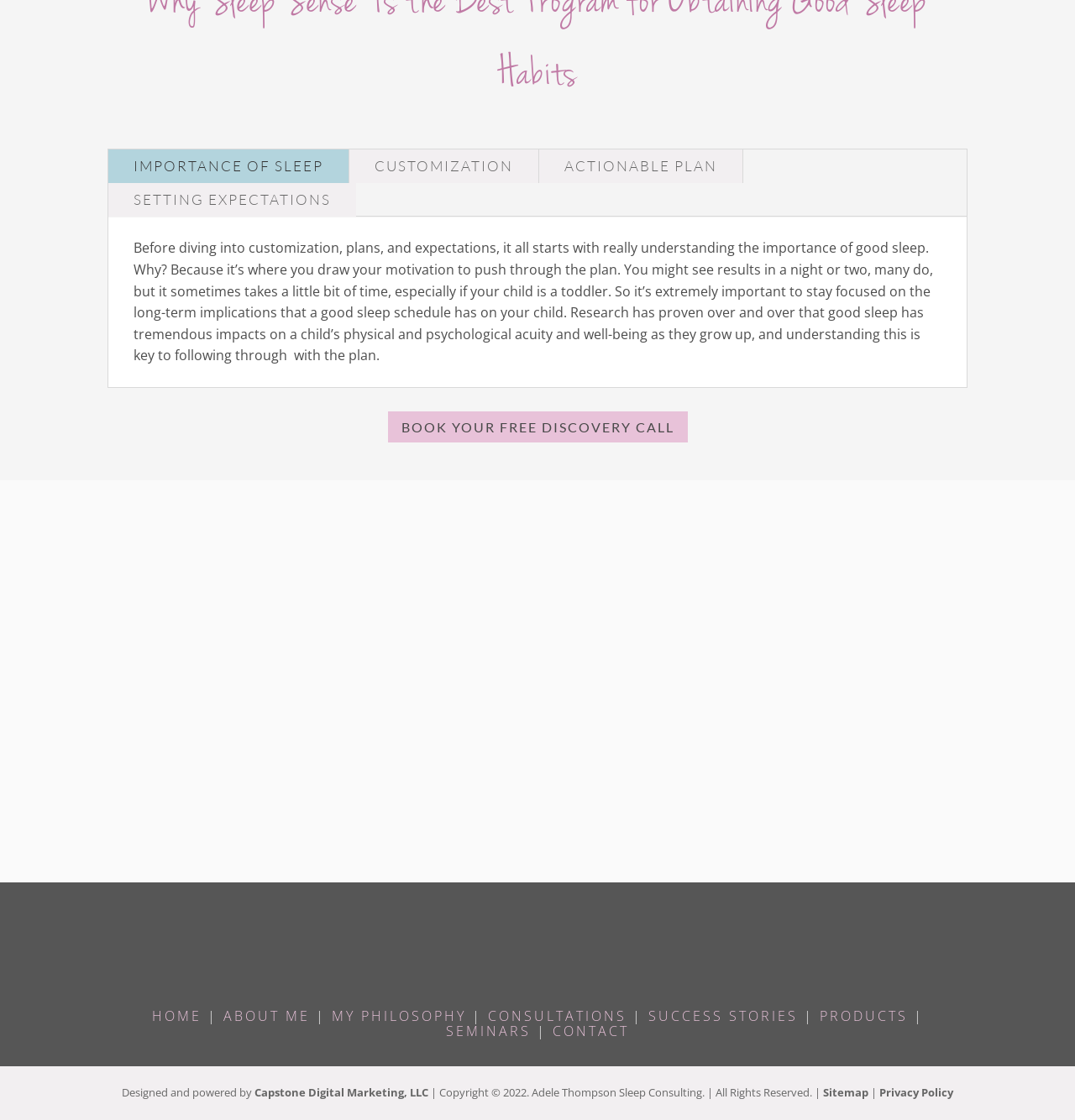Select the bounding box coordinates of the element I need to click to carry out the following instruction: "Click on Facebook link".

None